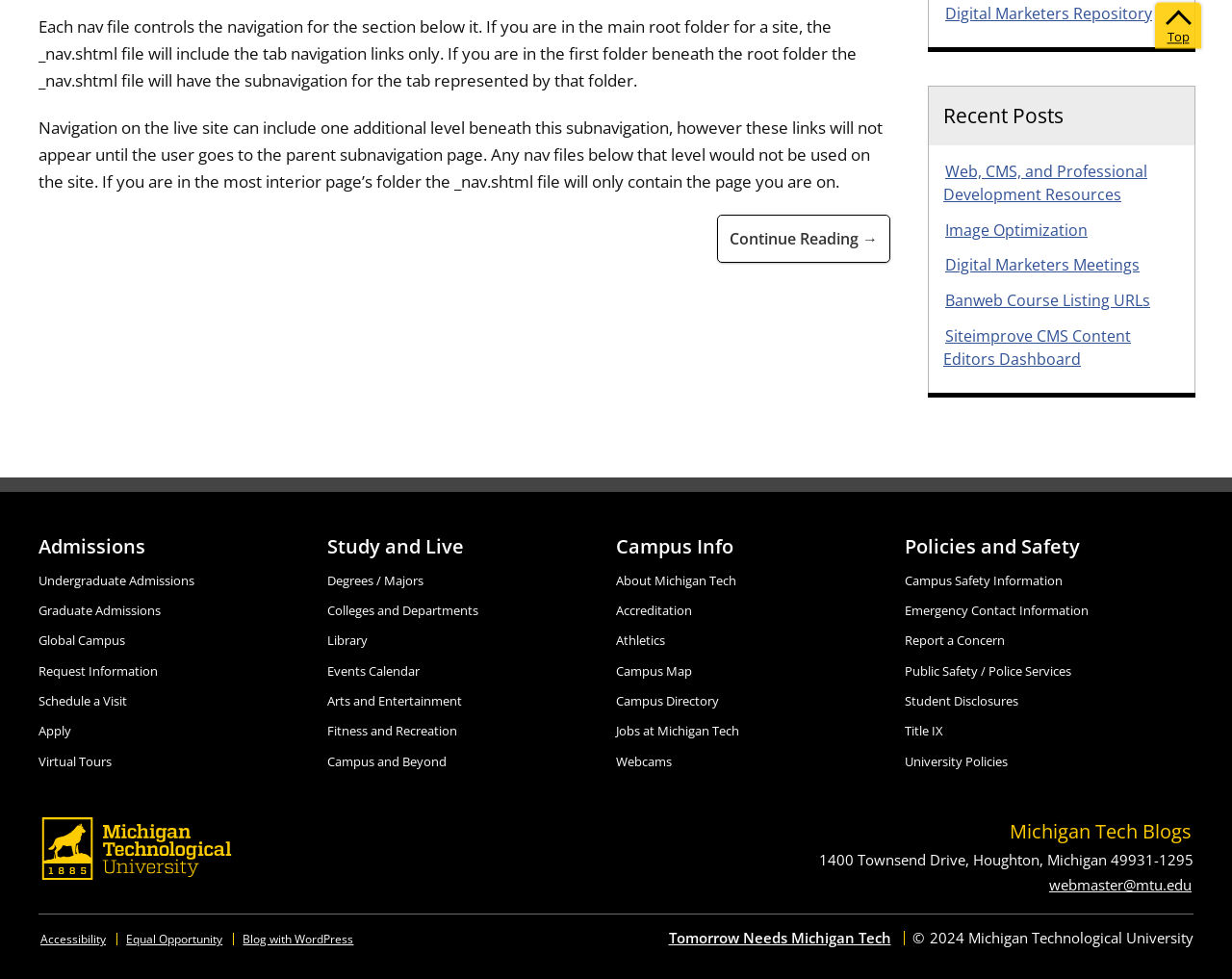Locate the bounding box coordinates of the element's region that should be clicked to carry out the following instruction: "Read about navigation". The coordinates need to be four float numbers between 0 and 1, i.e., [left, top, right, bottom].

[0.582, 0.22, 0.723, 0.269]